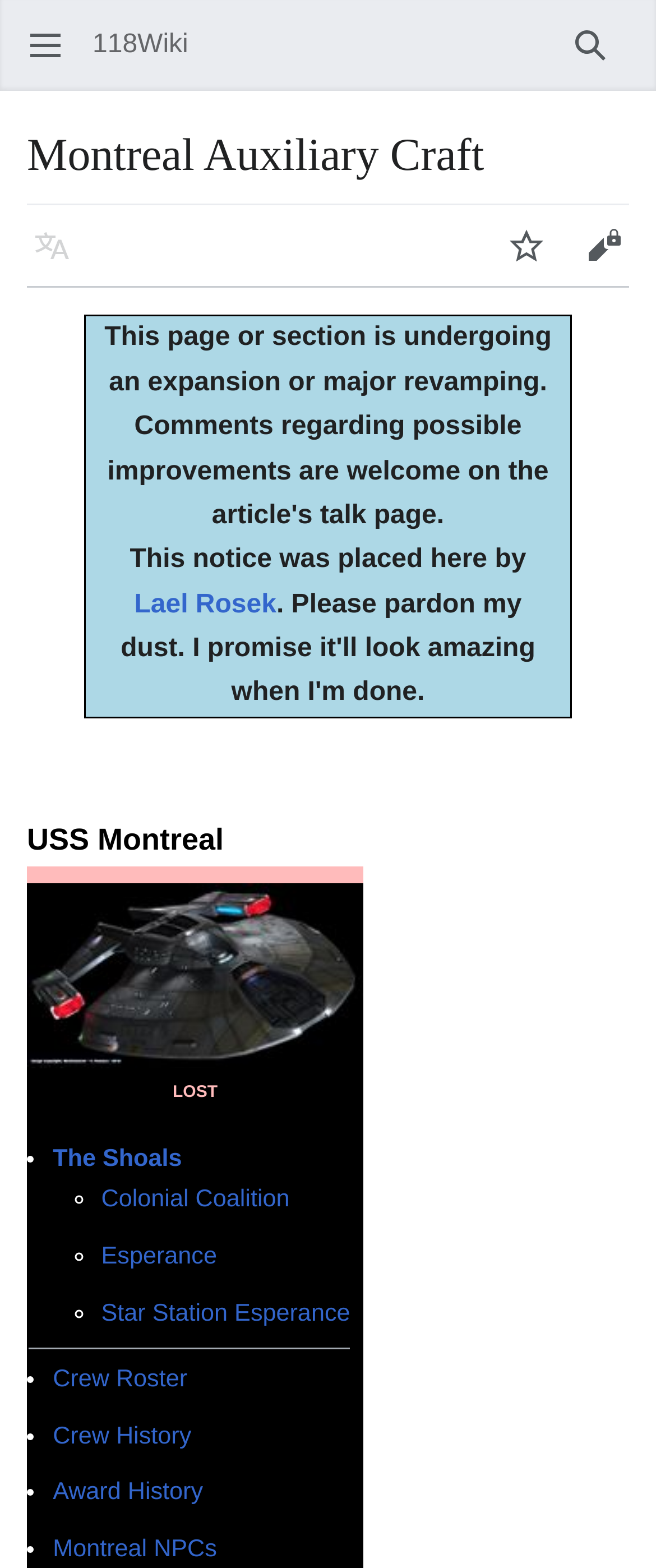Find the bounding box coordinates for the element that must be clicked to complete the instruction: "View USS Montreal page". The coordinates should be four float numbers between 0 and 1, indicated as [left, top, right, bottom].

[0.041, 0.525, 0.341, 0.546]